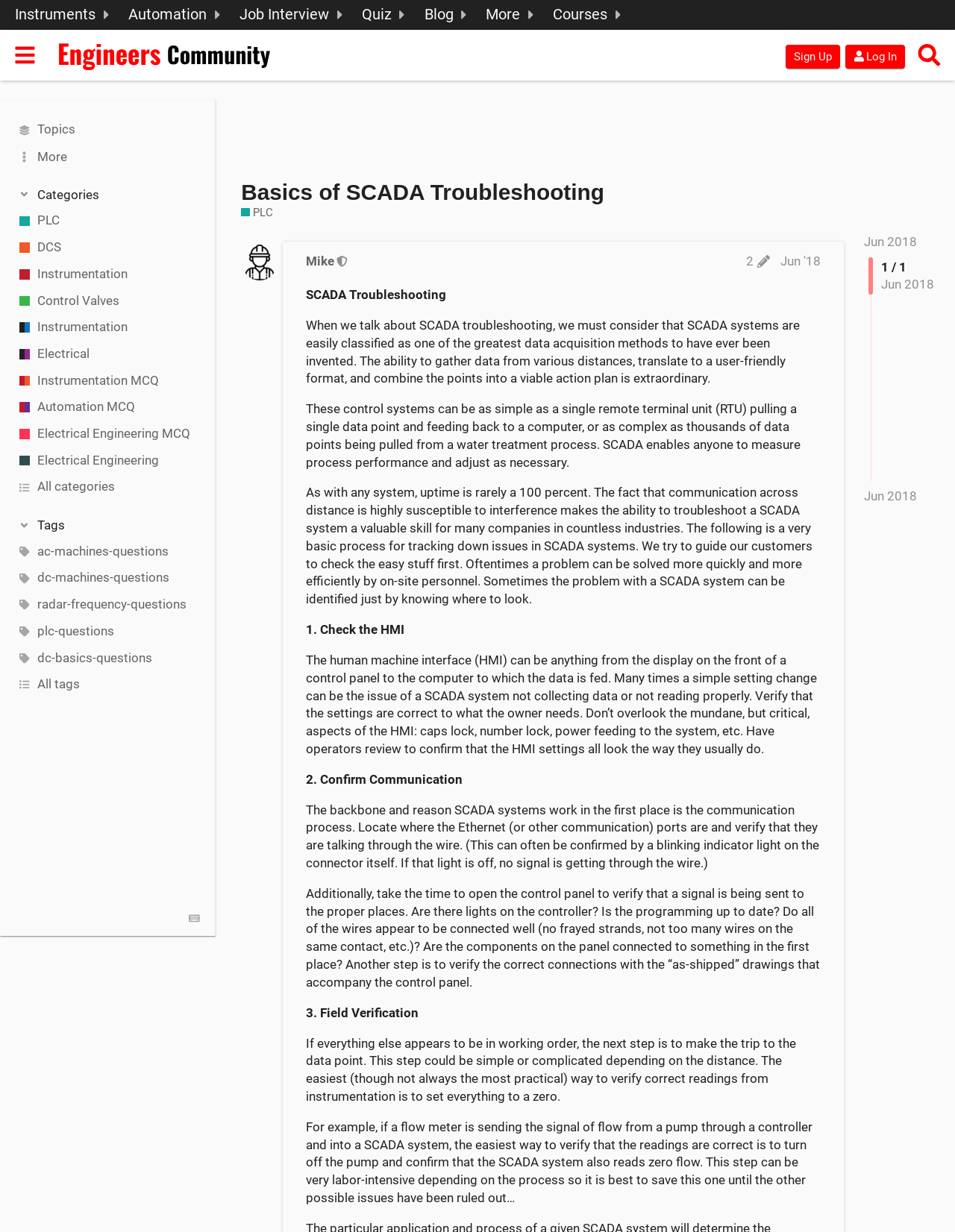What type of controllers are mentioned in the webpage?
Please provide a single word or phrase based on the screenshot.

PLC